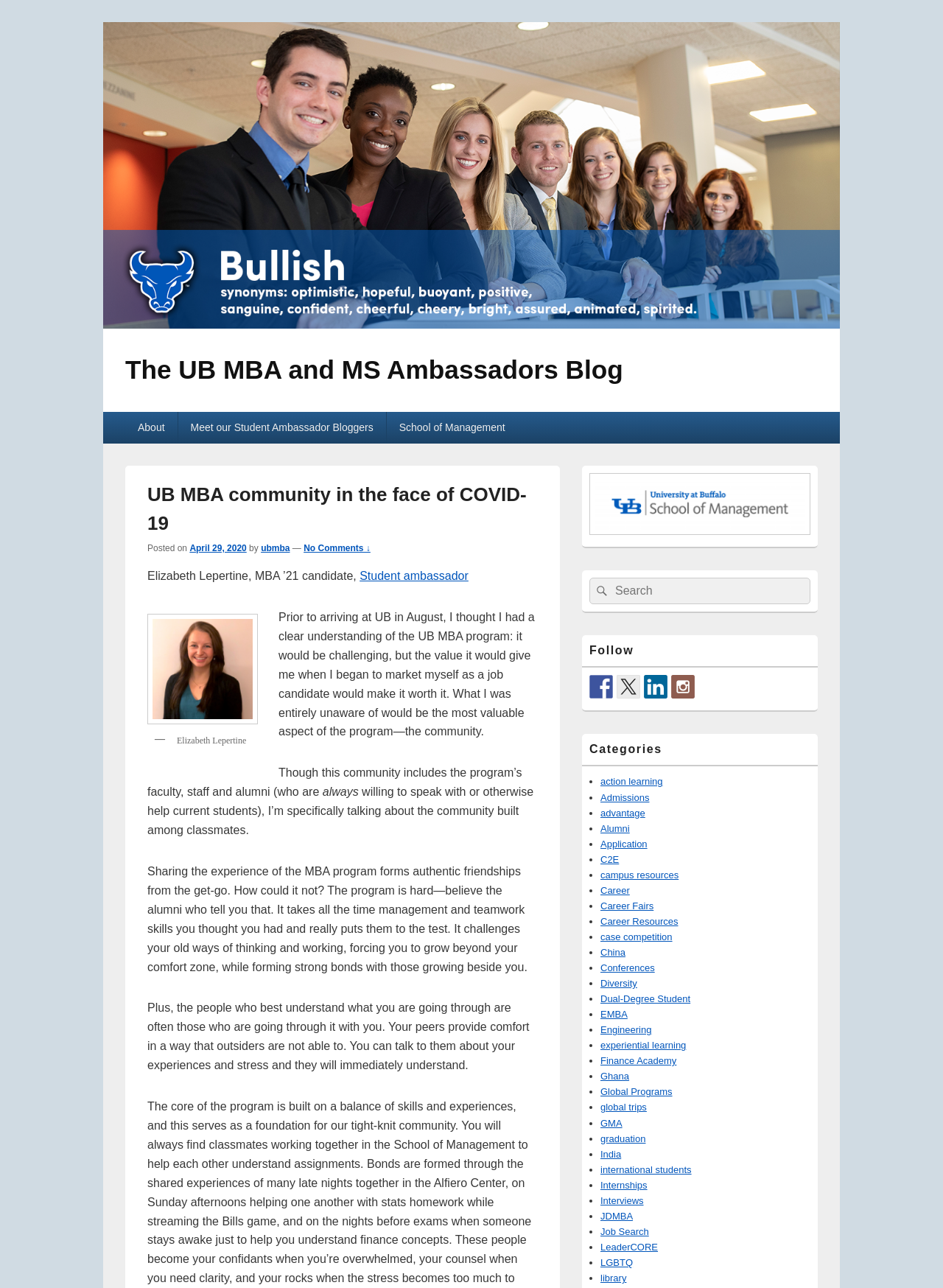What is the name of the student ambassador?
Answer the question with a single word or phrase, referring to the image.

Elizabeth Lepertine